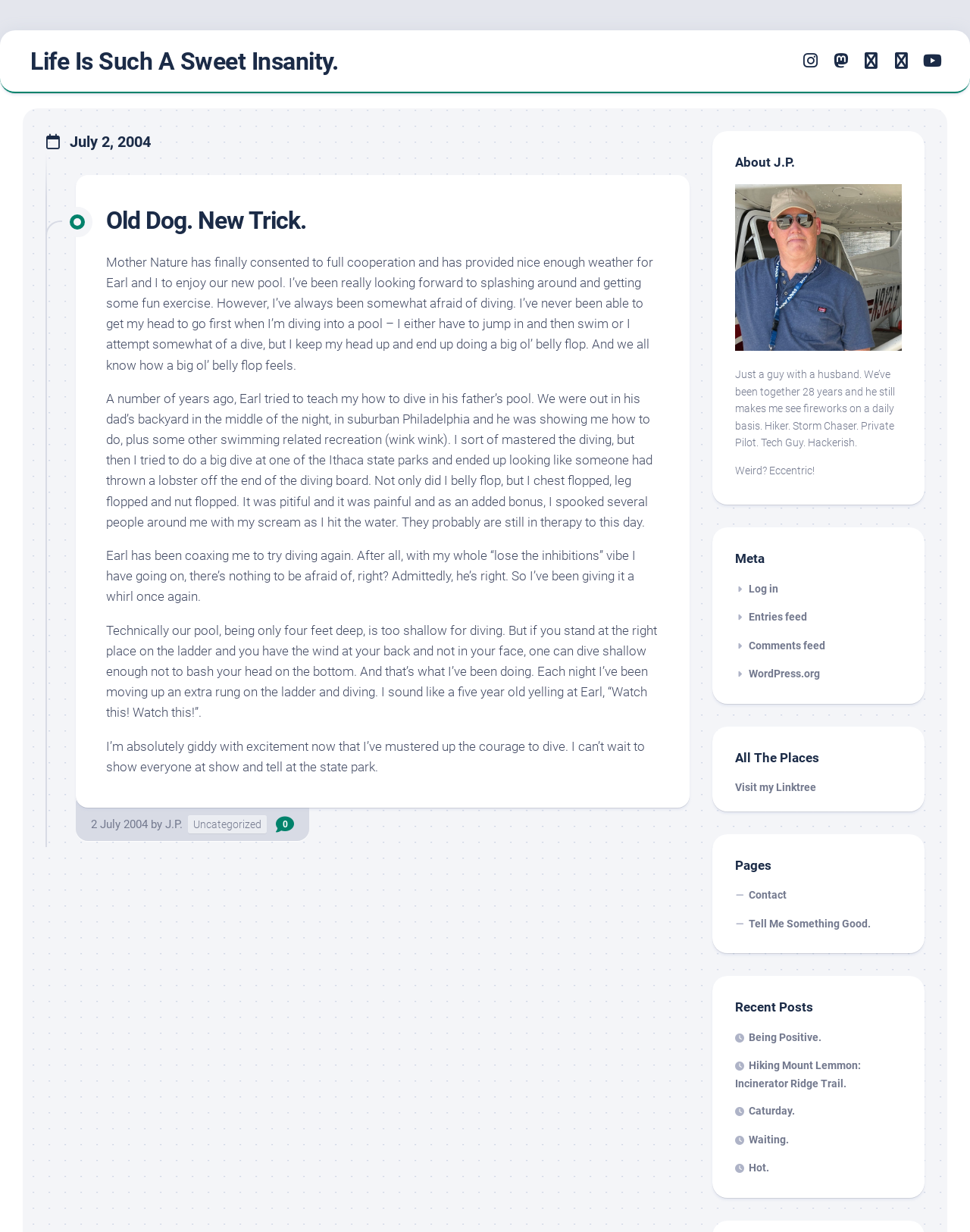Locate the bounding box coordinates of the element that should be clicked to fulfill the instruction: "Click the 'Log in' button".

[0.758, 0.473, 0.802, 0.482]